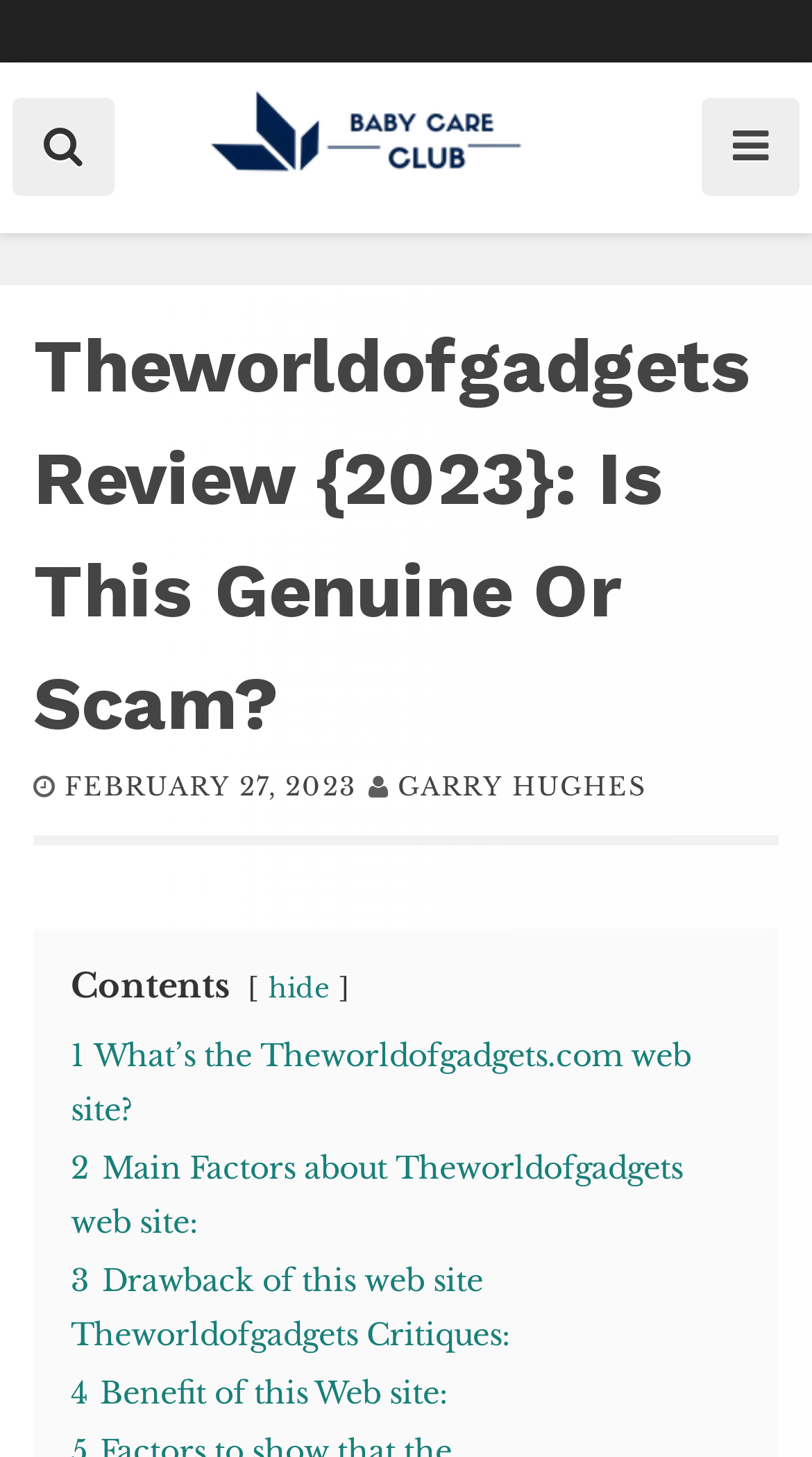Pinpoint the bounding box coordinates of the area that must be clicked to complete this instruction: "Click the search button".

[0.015, 0.068, 0.141, 0.135]